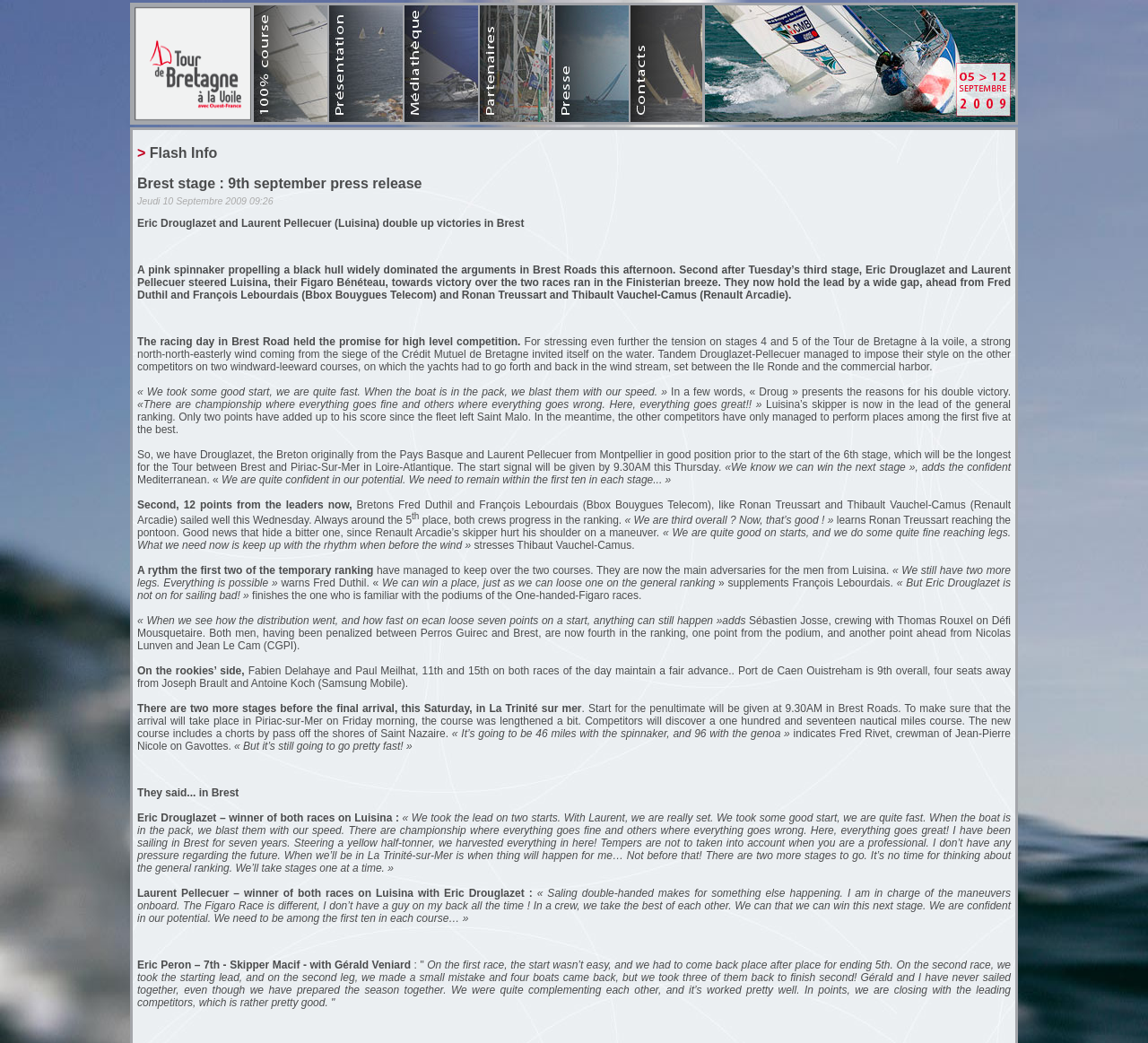What is the name of the city where the final arrival will take place?
Based on the image, give a one-word or short phrase answer.

La Trinité-sur-Mer